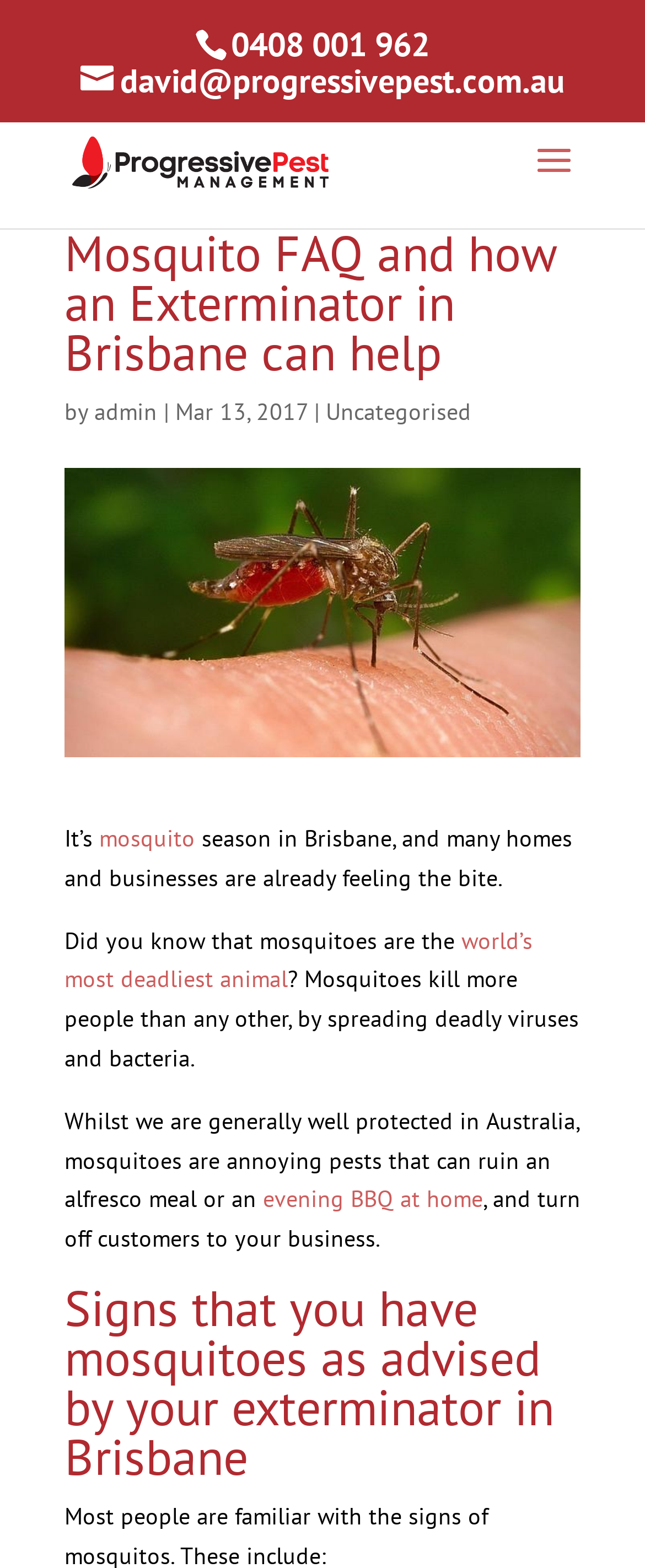Pinpoint the bounding box coordinates for the area that should be clicked to perform the following instruction: "Learn about mosquito season".

[0.154, 0.525, 0.303, 0.544]